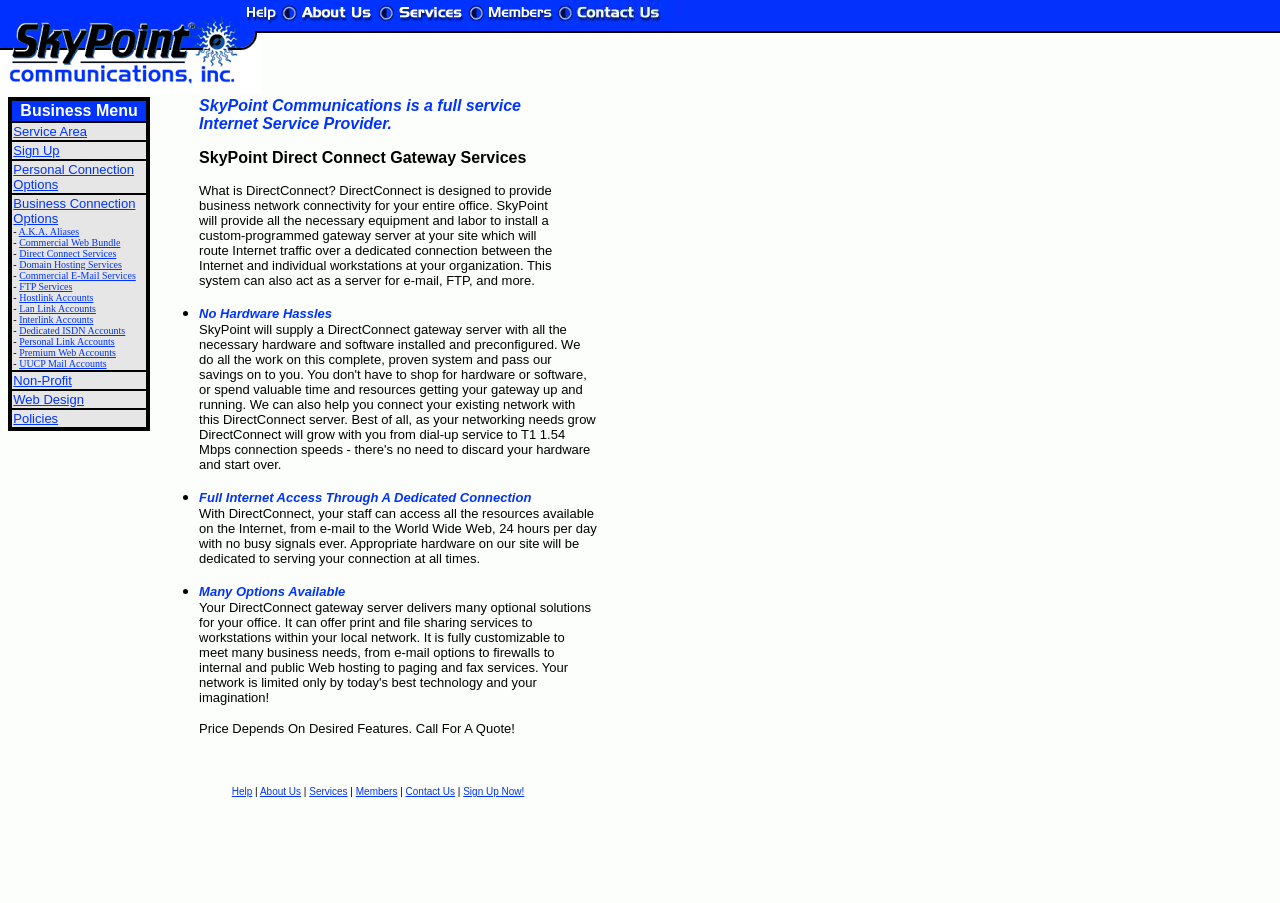Is there a 'Sign Up' link?
Based on the image, answer the question with as much detail as possible.

The 'Sign Up' link can be found in the middle section of the webpage, under the 'Service Area' link. It is a clickable link that allows users to sign up for a service.